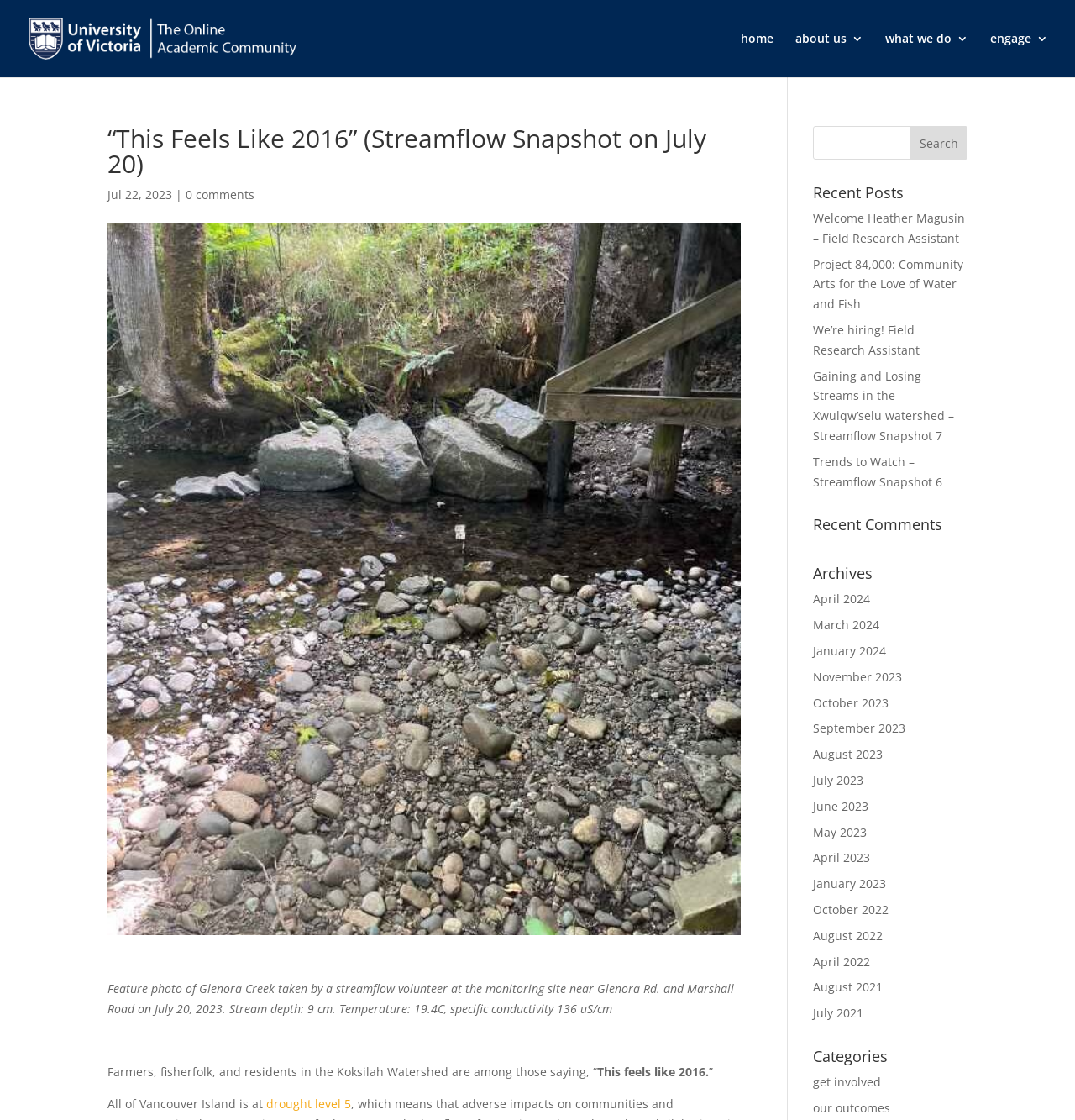How many recent posts are listed?
Please give a detailed and thorough answer to the question, covering all relevant points.

I counted the number of links under the 'Recent Posts' heading and found that there are 5 recent posts listed, which are 'Welcome Heather Magusin – Field Research Assistant', 'Project 84,000: Community Arts for the Love of Water and Fish', 'We’re hiring! Field Research Assistant', 'Gaining and Losing Streams in the Xwulqw’selu watershed – Streamflow Snapshot 7', and 'Trends to Watch – Streamflow Snapshot 6'.